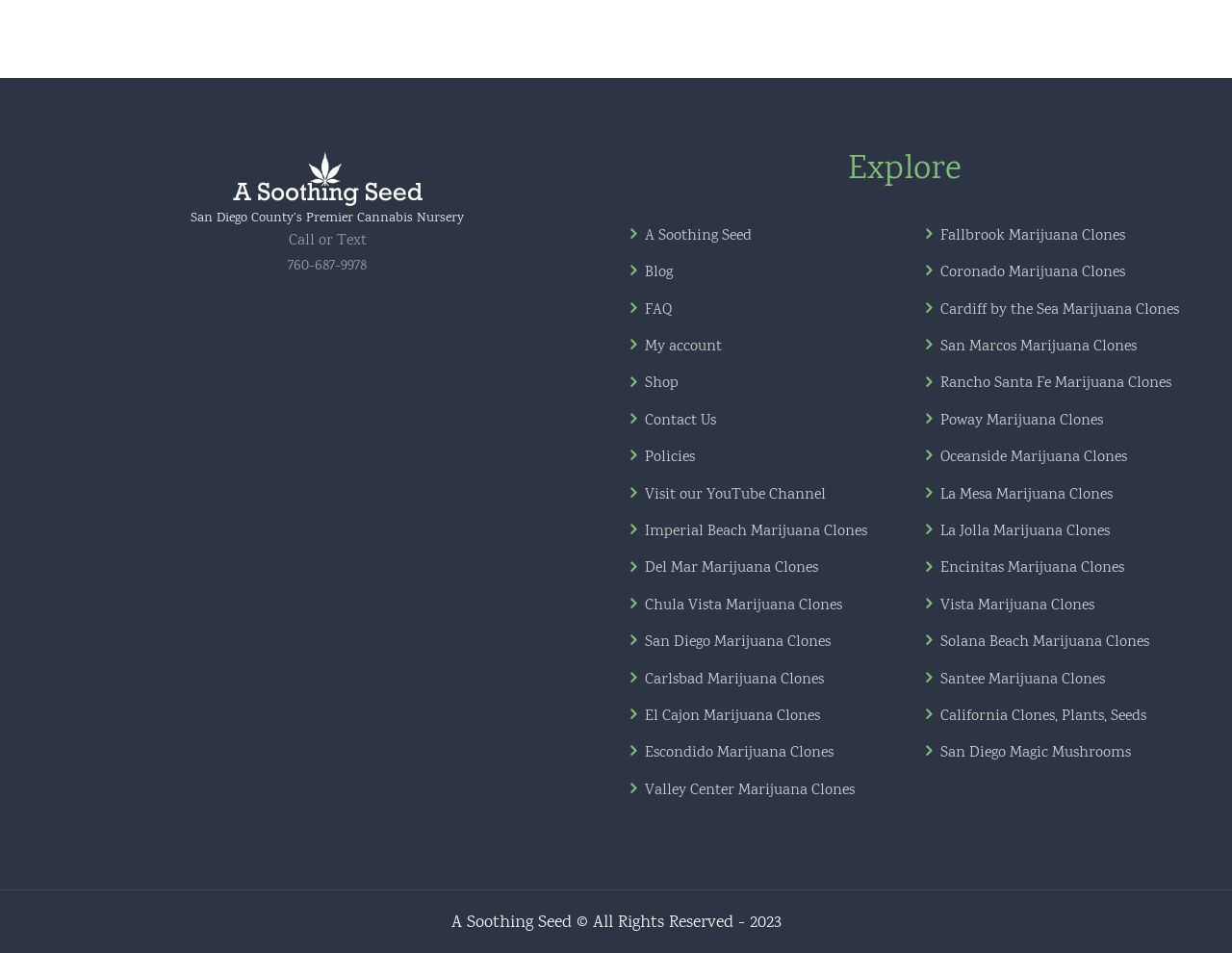Determine the bounding box coordinates of the target area to click to execute the following instruction: "Explore the website."

[0.512, 0.157, 0.957, 0.201]